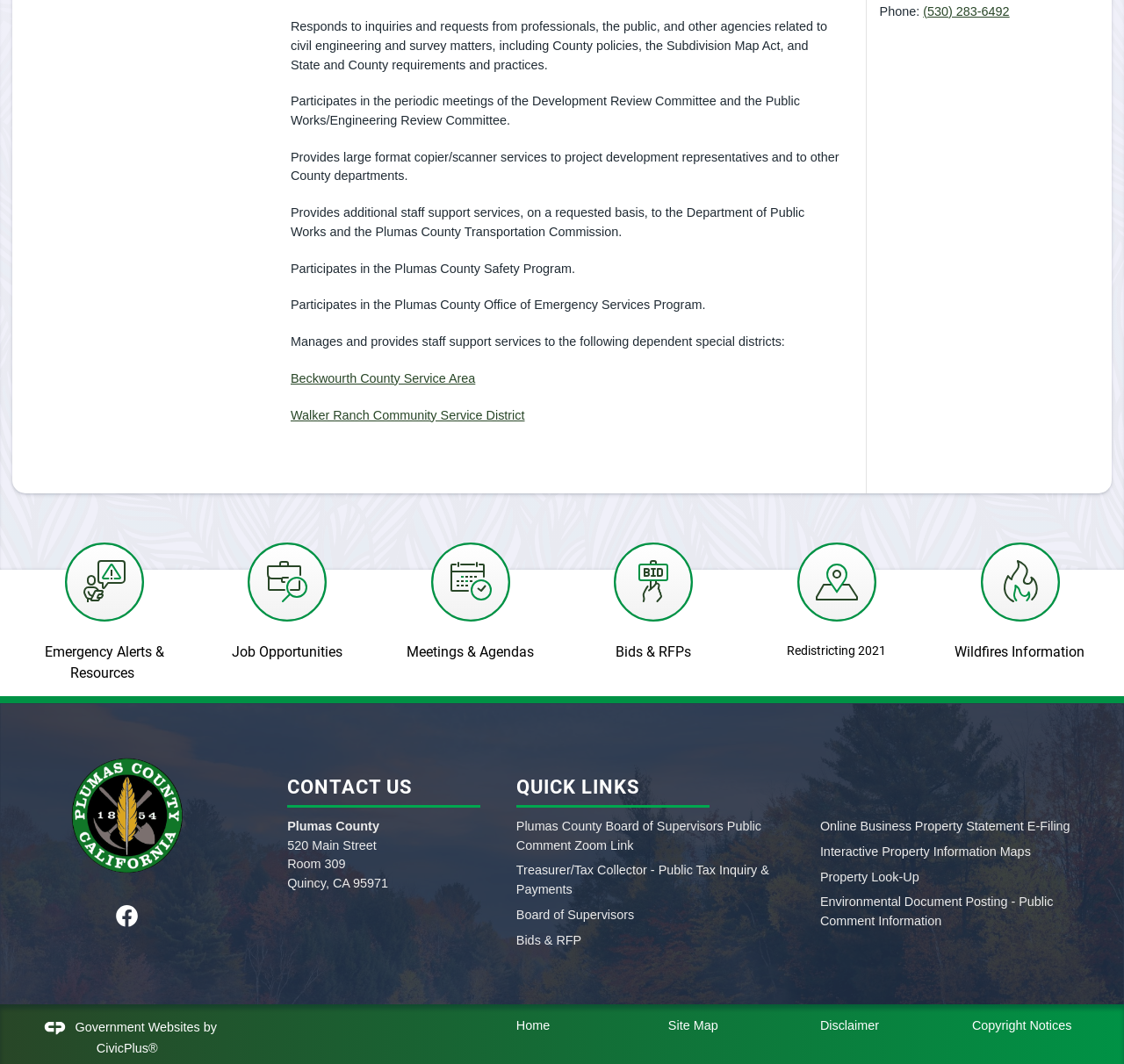Pinpoint the bounding box coordinates of the element you need to click to execute the following instruction: "Click the 'here' link to download the 'Coping with Crisis' leaflets". The bounding box should be represented by four float numbers between 0 and 1, in the format [left, top, right, bottom].

None